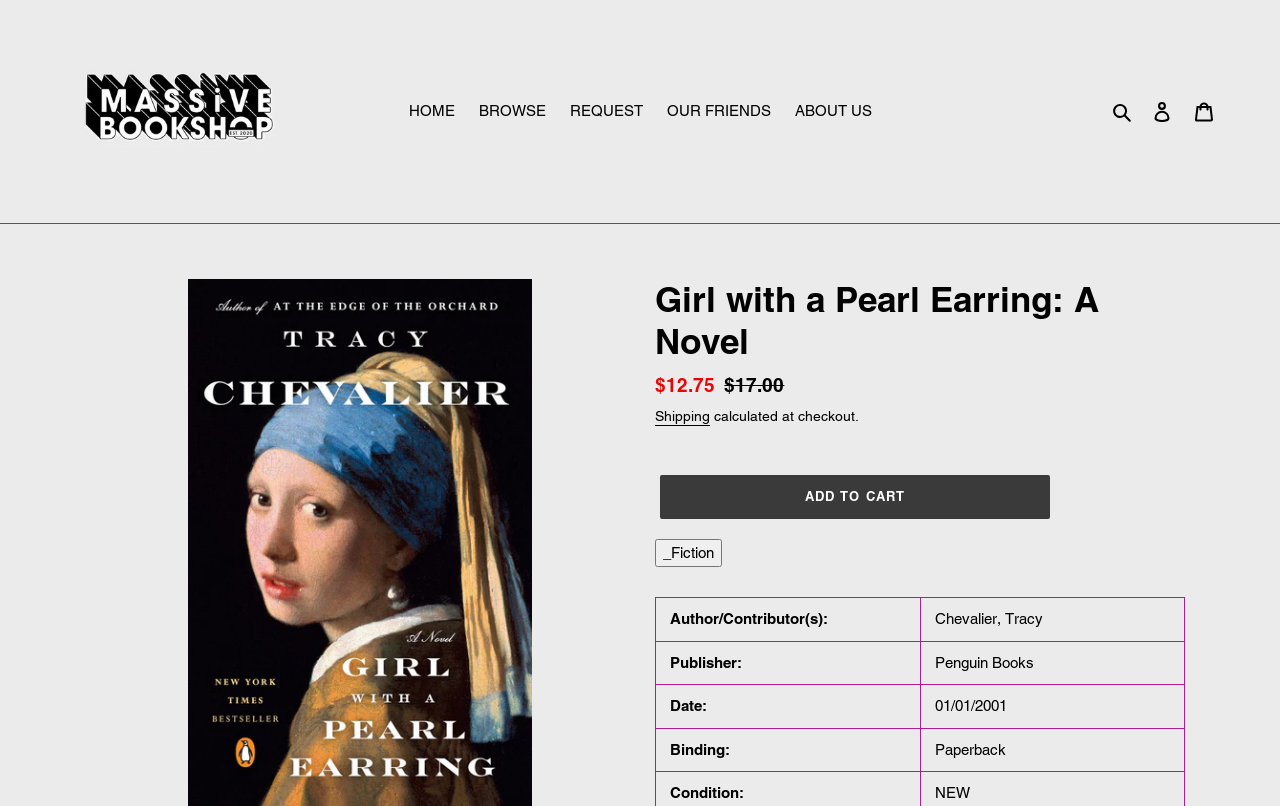Identify the bounding box coordinates of the element that should be clicked to fulfill this task: "Click the 'HOME' link". The coordinates should be provided as four float numbers between 0 and 1, i.e., [left, top, right, bottom].

[0.311, 0.121, 0.363, 0.156]